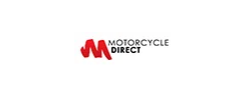What type of insurance does Motorcycle Direct specialize in?
From the image, respond using a single word or phrase.

Motorcycle insurance